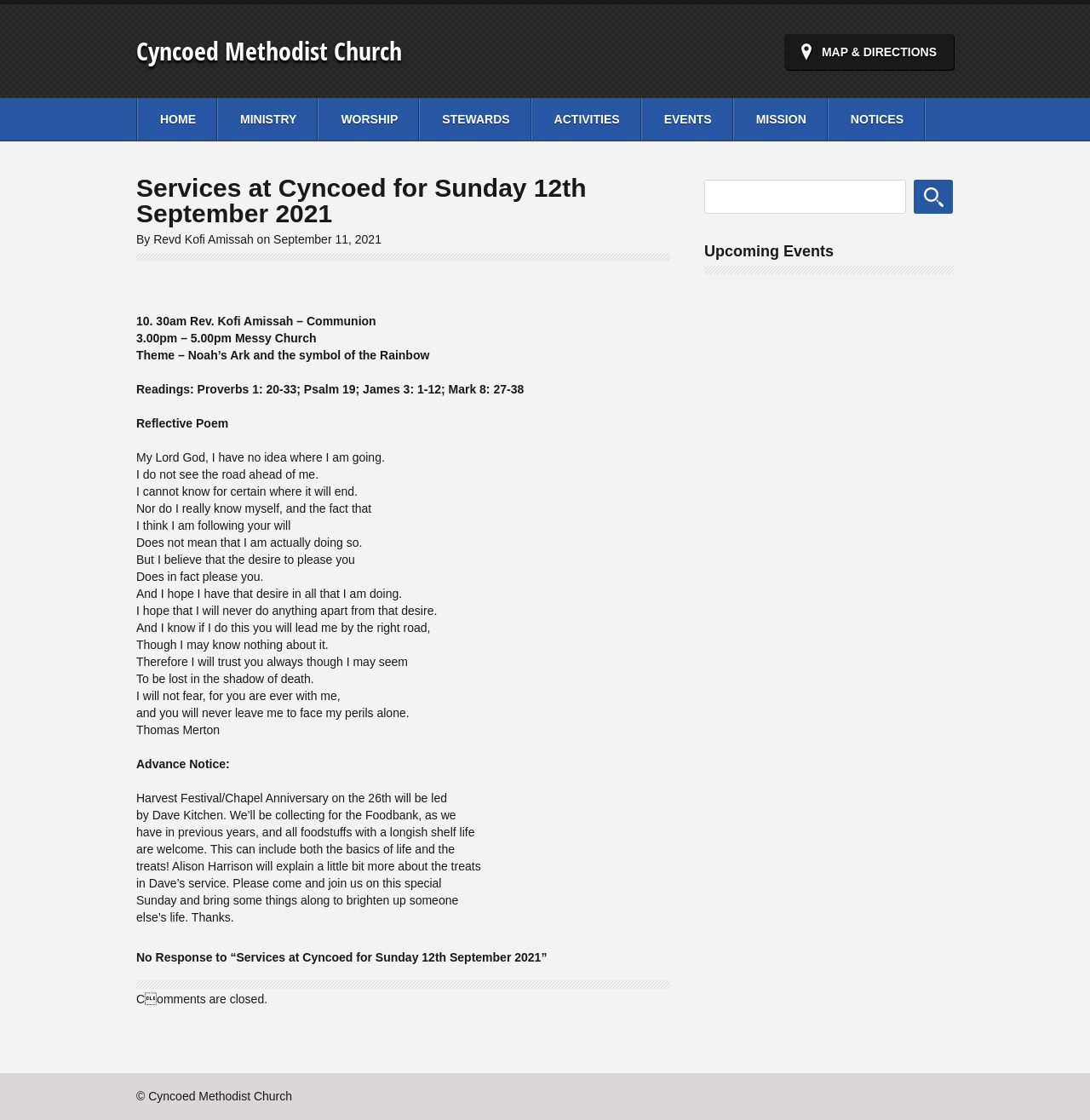Specify the bounding box coordinates for the region that must be clicked to perform the given instruction: "Search for something".

[0.646, 0.16, 0.831, 0.191]